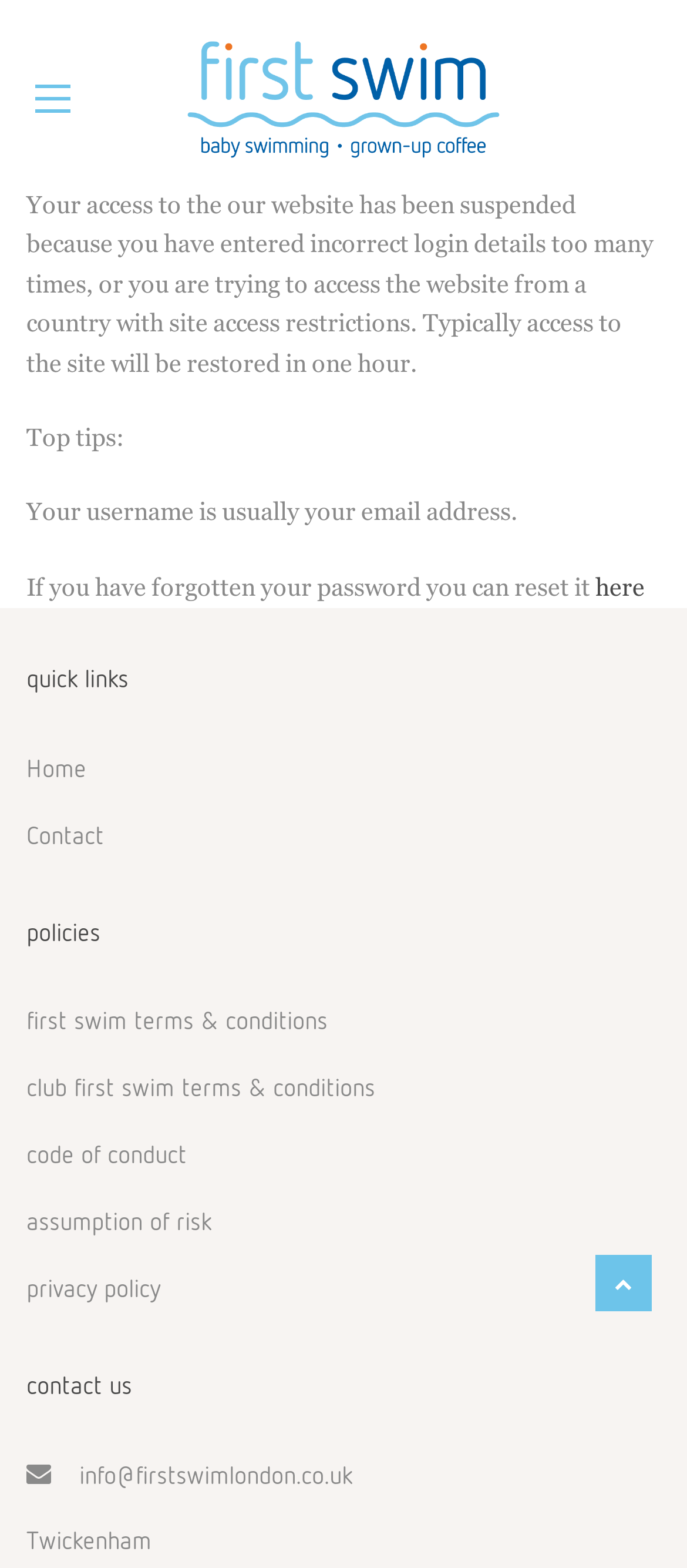Identify the coordinates of the bounding box for the element described below: "aria-label="Share on facebook"". Return the coordinates as four float numbers between 0 and 1: [left, top, right, bottom].

None